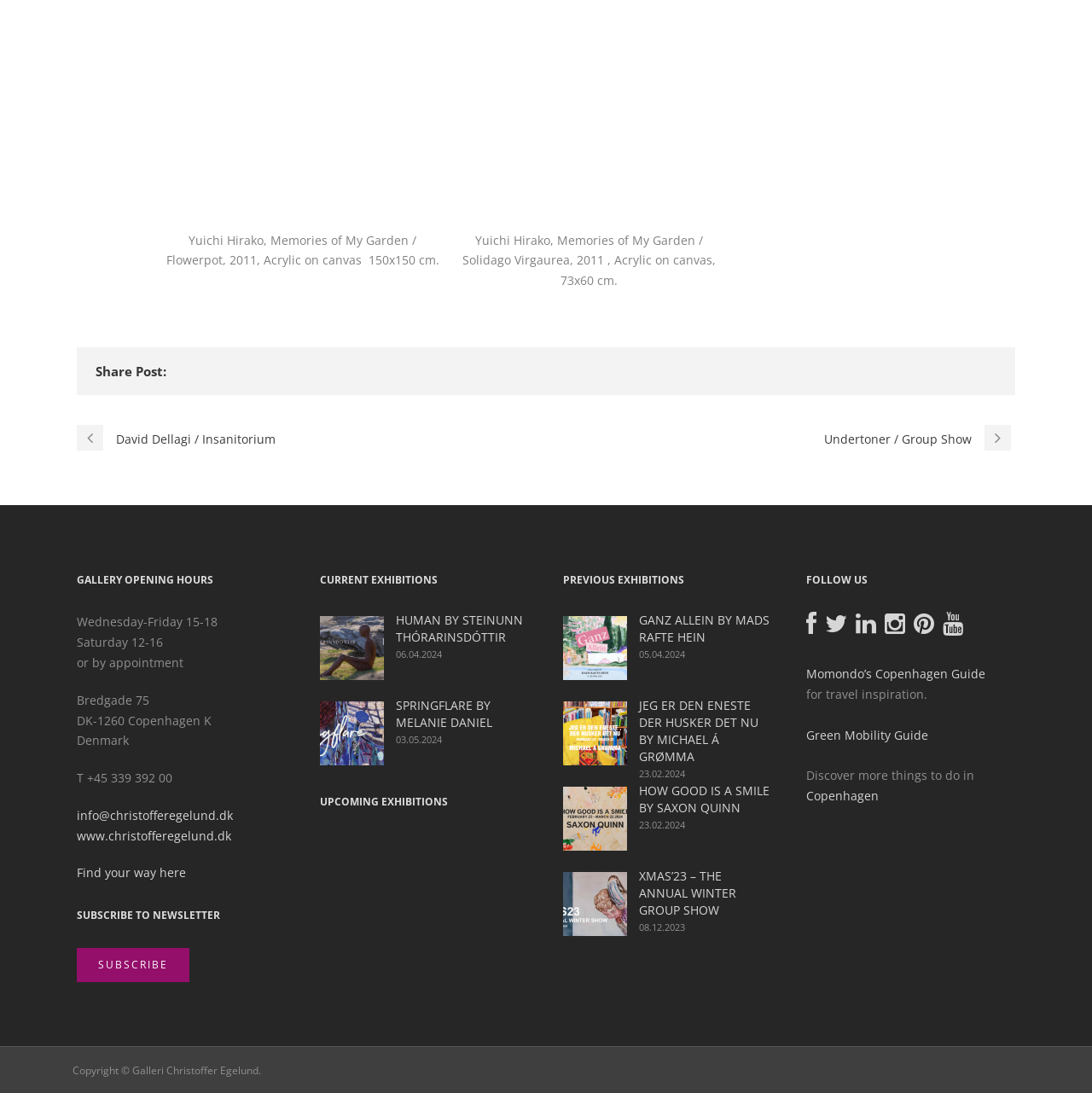What are the opening hours of the gallery?
We need a detailed and exhaustive answer to the question. Please elaborate.

I found the opening hours of the gallery by looking at the text elements on the webpage. Specifically, I found the heading 'GALLERY OPENING HOURS' and then looked at the text elements below it, which listed the opening hours as 'Wednesday-Friday 15-18' and 'Saturday 12-16'.